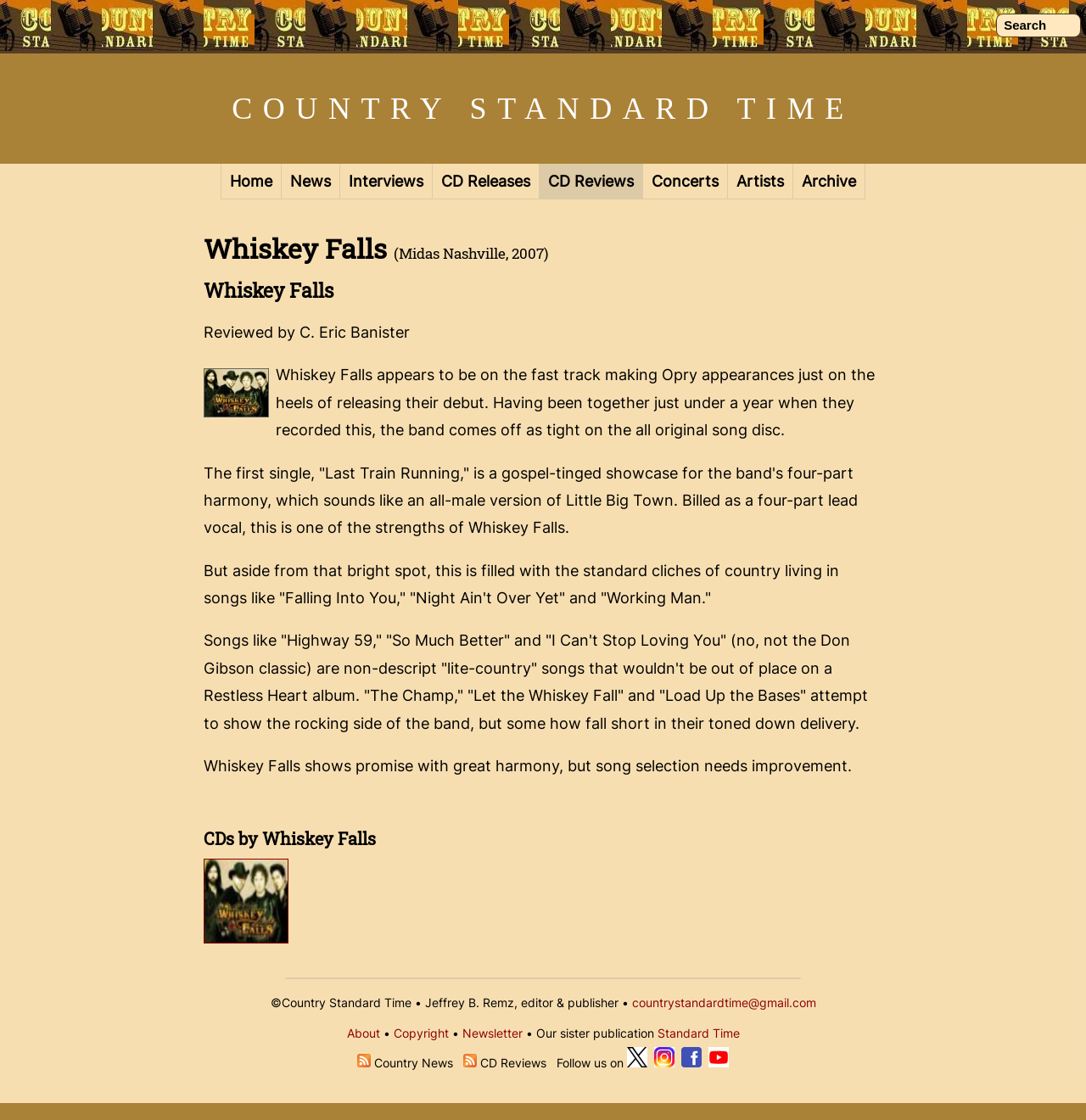What is the name of the editor and publisher of Country Standard Time?
Please answer using one word or phrase, based on the screenshot.

Jeffrey B. Remz